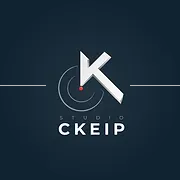Provide a comprehensive description of the image.

The image represents the logo of "Studio CKEIP," a photography studio. The design features a stylized letter "K" in a modern font, accompanied by circular elements that hint at a lens or camera design. The logo is set against a deep navy background, lending it a professional and sophisticated appearance. Below the "K," the name "Studio CKEIP" is displayed in a clean and bold typeface, further emphasizing the studio’s identity. This logo is likely associated with high-quality photography services, reflecting a contemporary aesthetic that appeals to clients seeking personal or artistic portraiture.